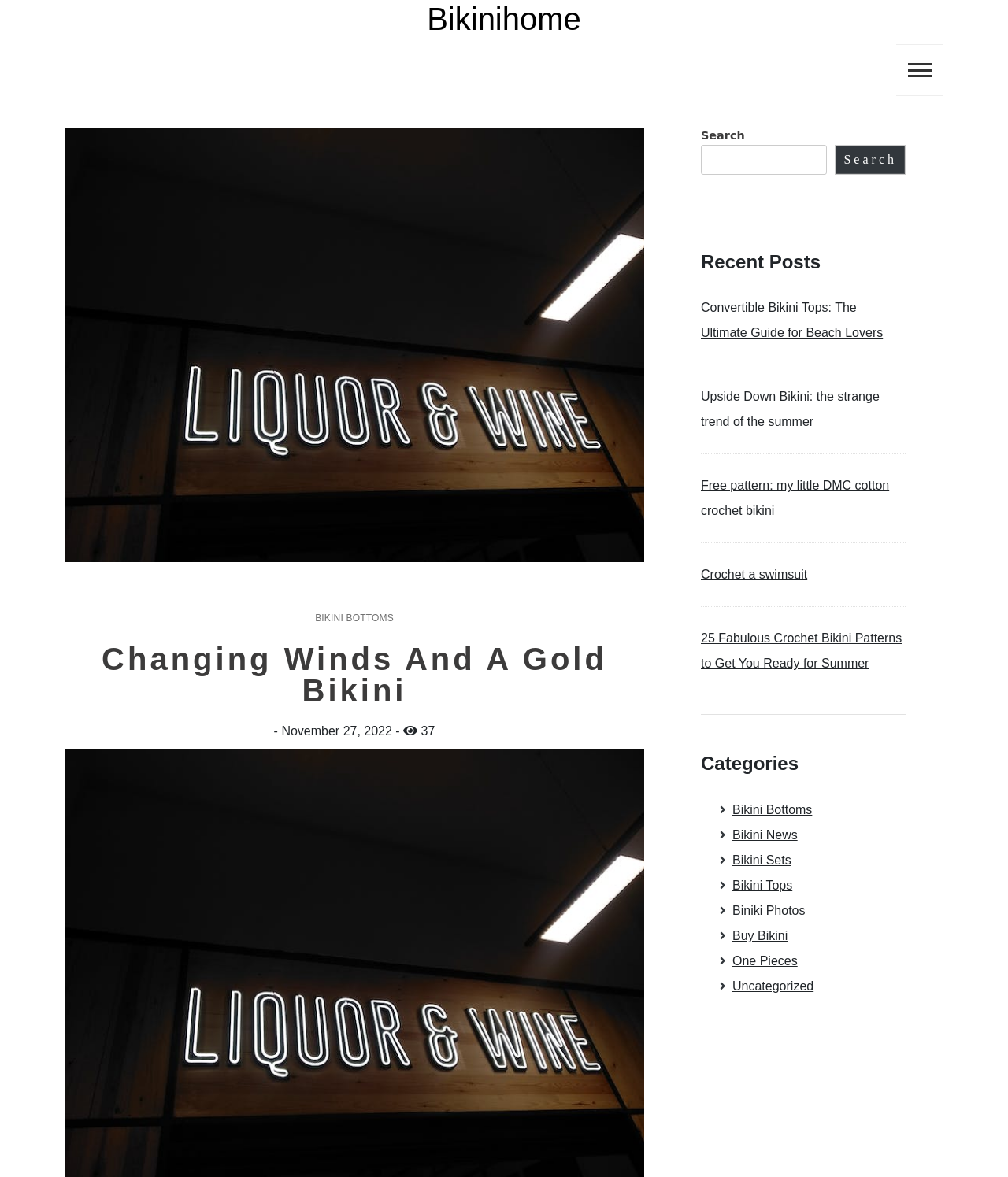Locate the bounding box coordinates of the clickable part needed for the task: "Click on the link to read about Upside Down Bikini".

[0.695, 0.331, 0.872, 0.364]